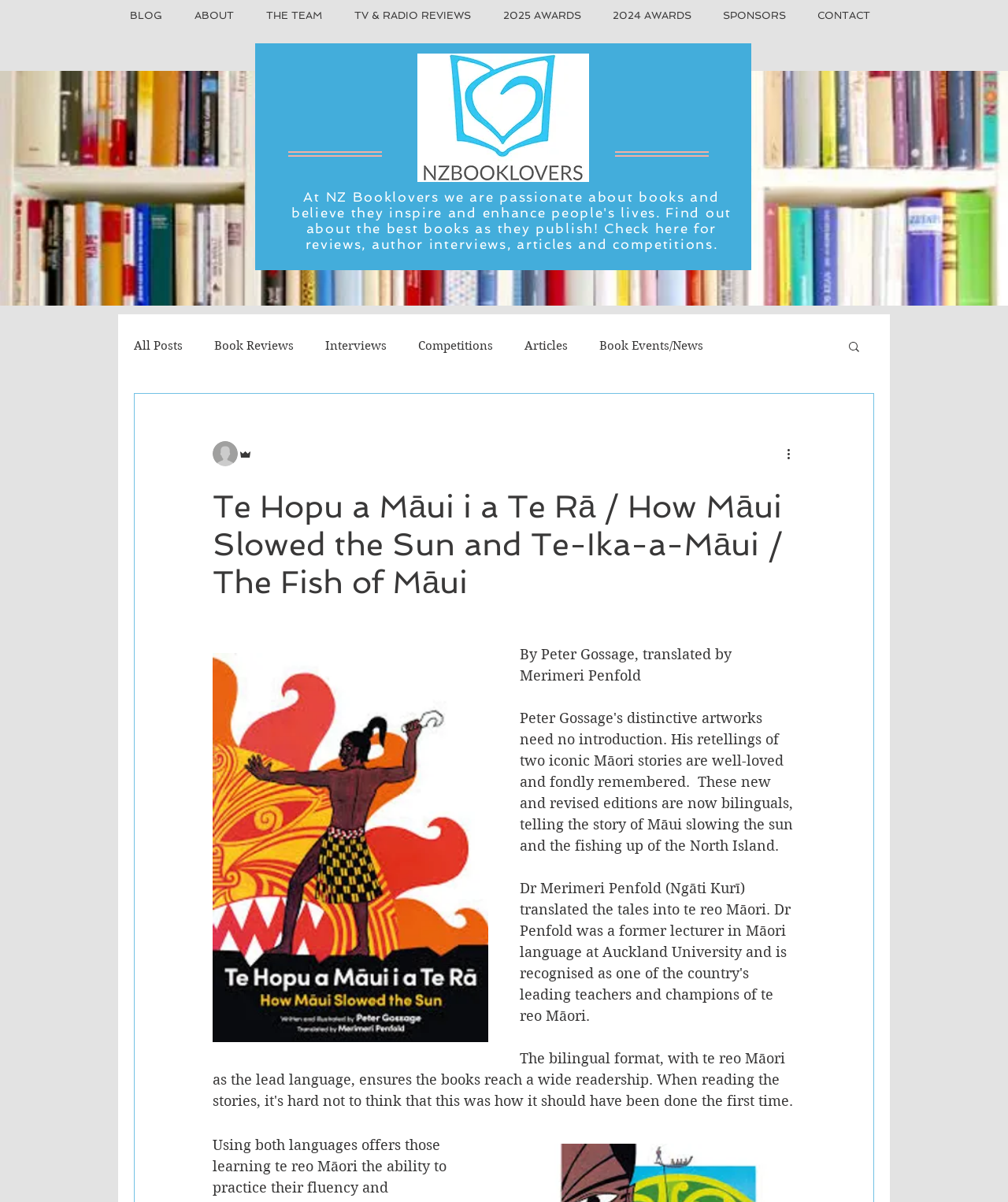Who is the author of the book featured on this page?
Use the information from the screenshot to give a comprehensive response to the question.

I found a heading on the page that reads 'Te Hopu a Māui i a Te Rā / How Māui Slowed the Sun and Te-Ika-a-Māui / The Fish of Māui' and below it, a text that says 'By Peter Gossage, translated by Merimeri Penfold'. This indicates that Peter Gossage is the author of the book.